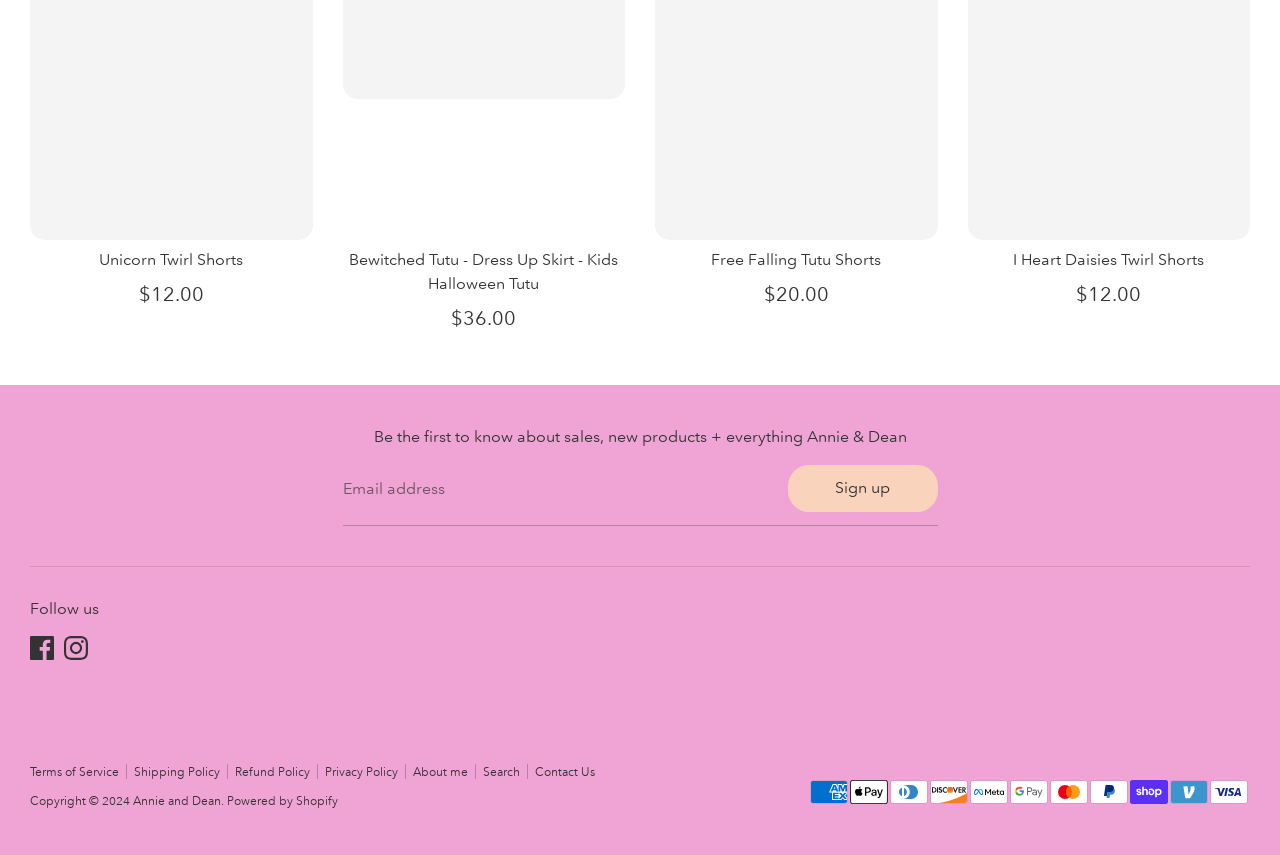Identify the bounding box coordinates for the element that needs to be clicked to fulfill this instruction: "Enter email address". Provide the coordinates in the format of four float numbers between 0 and 1: [left, top, right, bottom].

[0.268, 0.545, 0.615, 0.614]